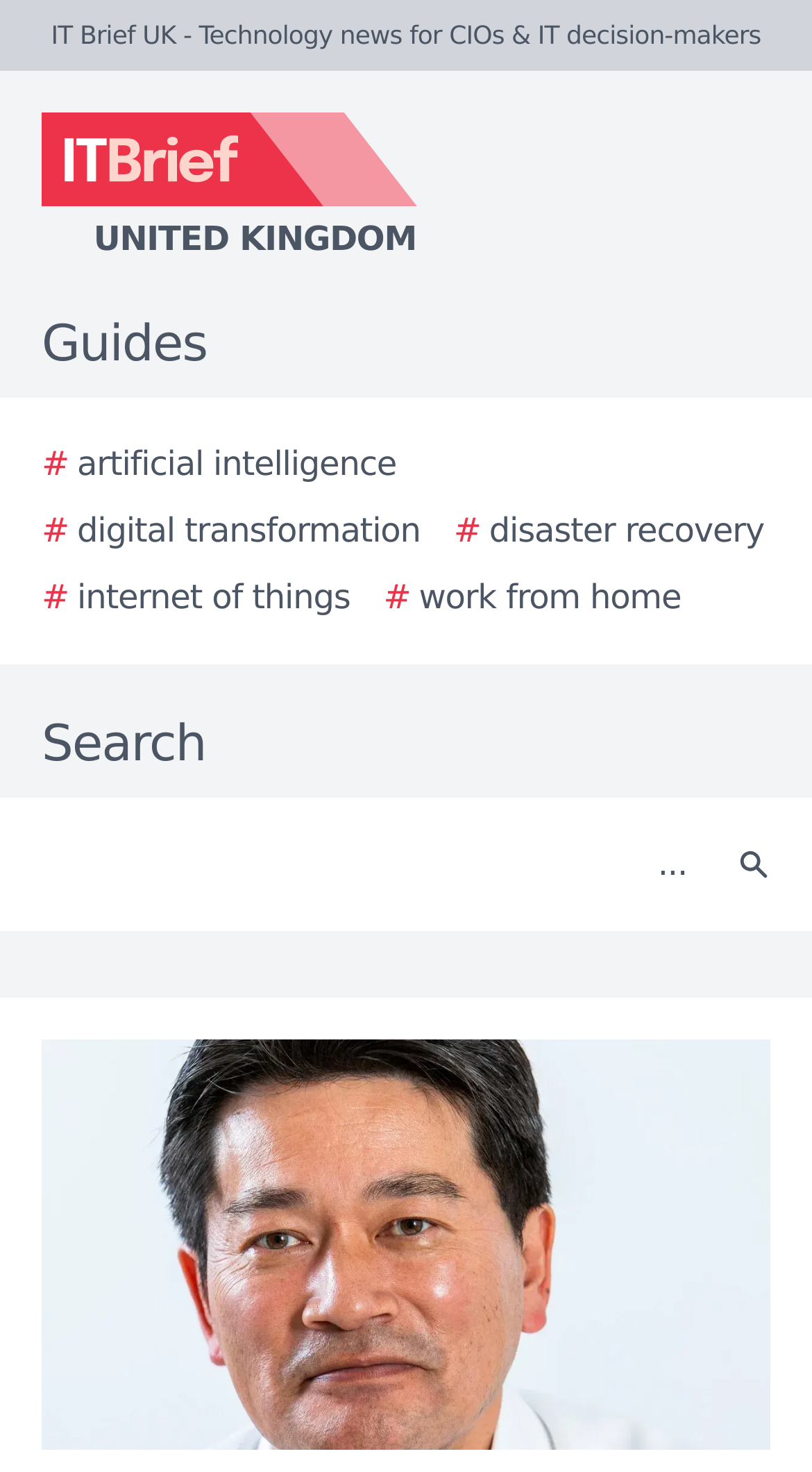Identify the bounding box coordinates of the region that should be clicked to execute the following instruction: "Click the IT Brief UK logo".

[0.0, 0.076, 0.923, 0.18]